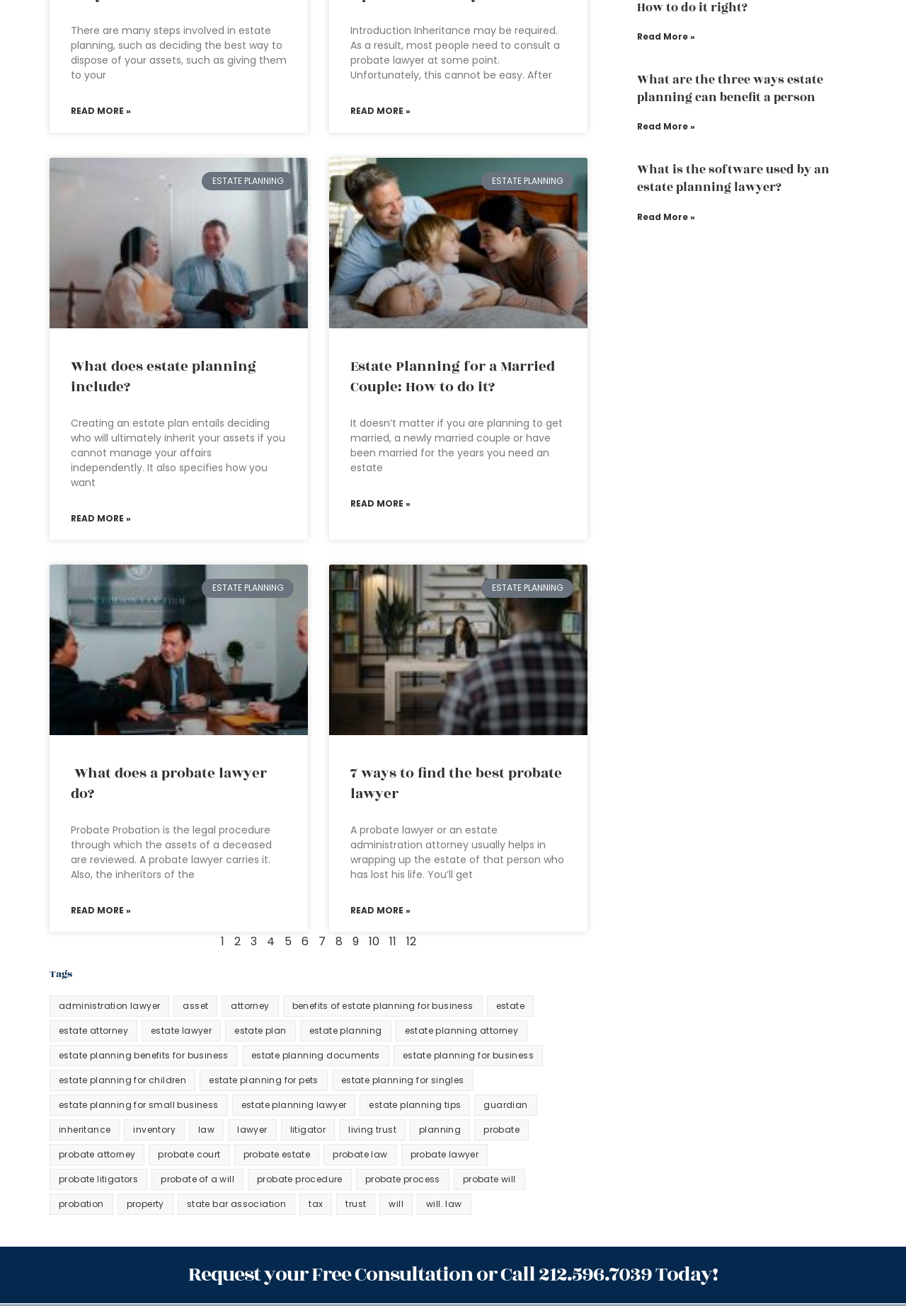Identify the bounding box coordinates for the UI element described as follows: Read More ». Use the format (top-left x, top-left y, bottom-right x, bottom-right y) and ensure all values are floating point numbers between 0 and 1.

[0.703, 0.16, 0.767, 0.169]